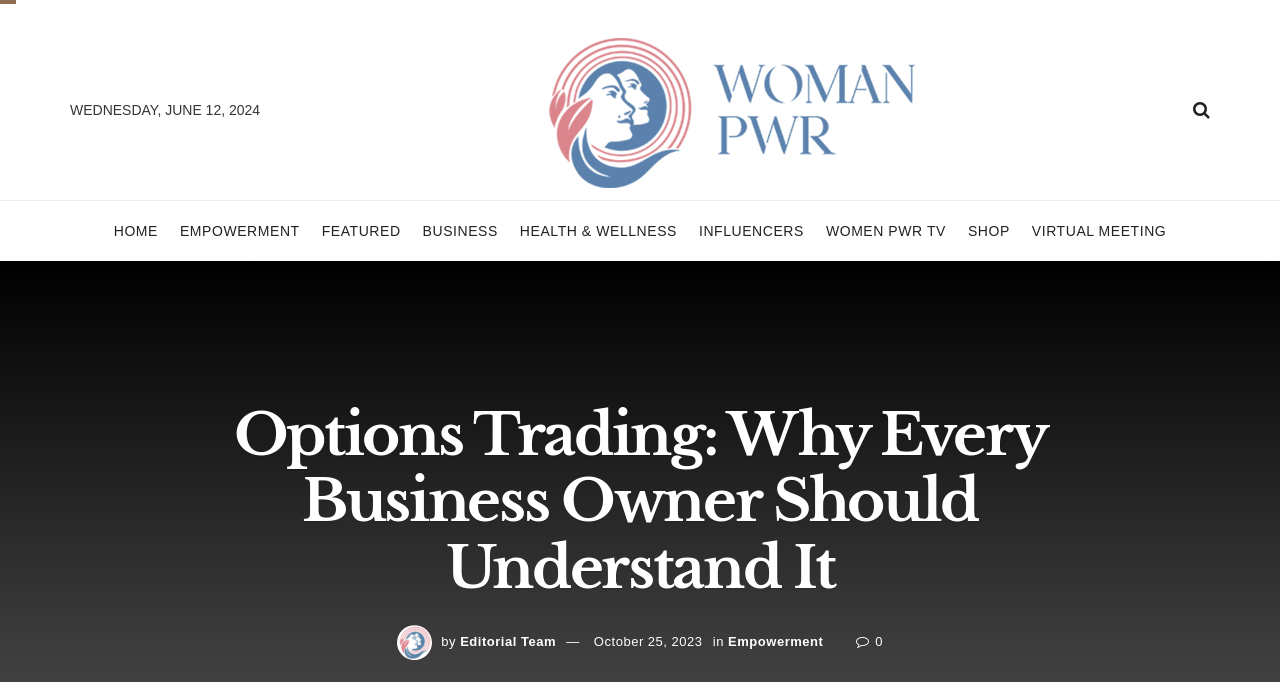Extract the bounding box coordinates of the UI element described: "Business". Provide the coordinates in the format [left, top, right, bottom] with values ranging from 0 to 1.

[0.33, 0.295, 0.389, 0.383]